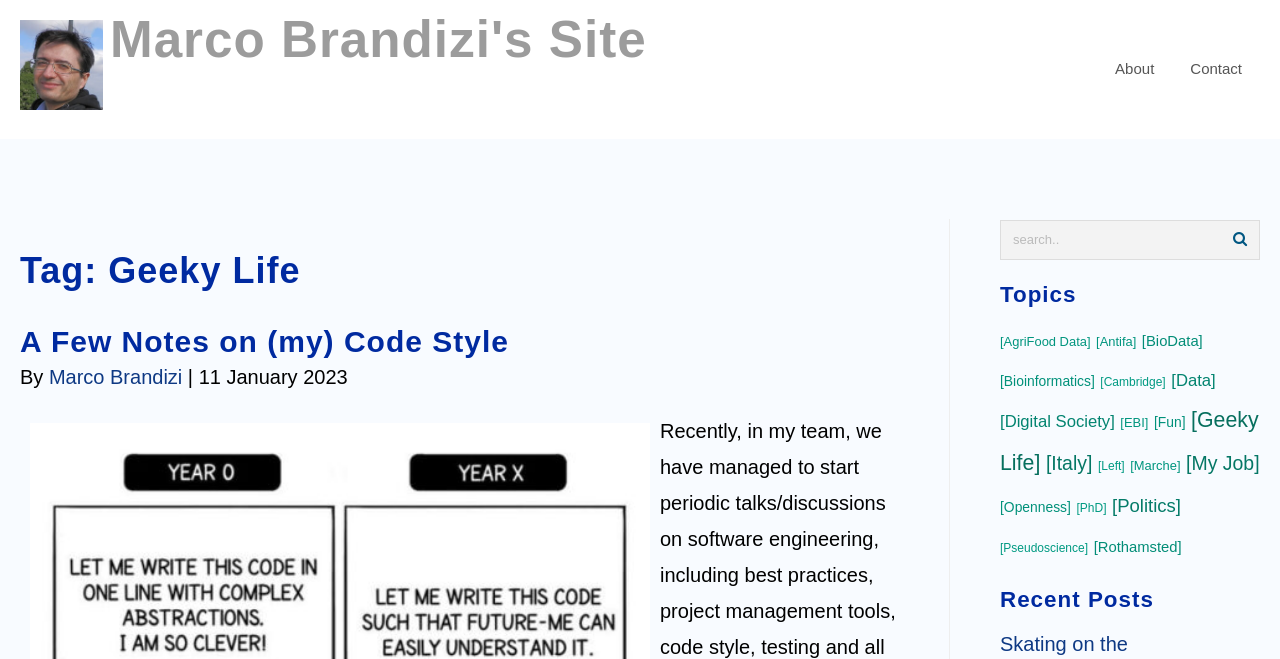Please respond to the question using a single word or phrase:
What is the name of the website's owner?

Marco Brandizi